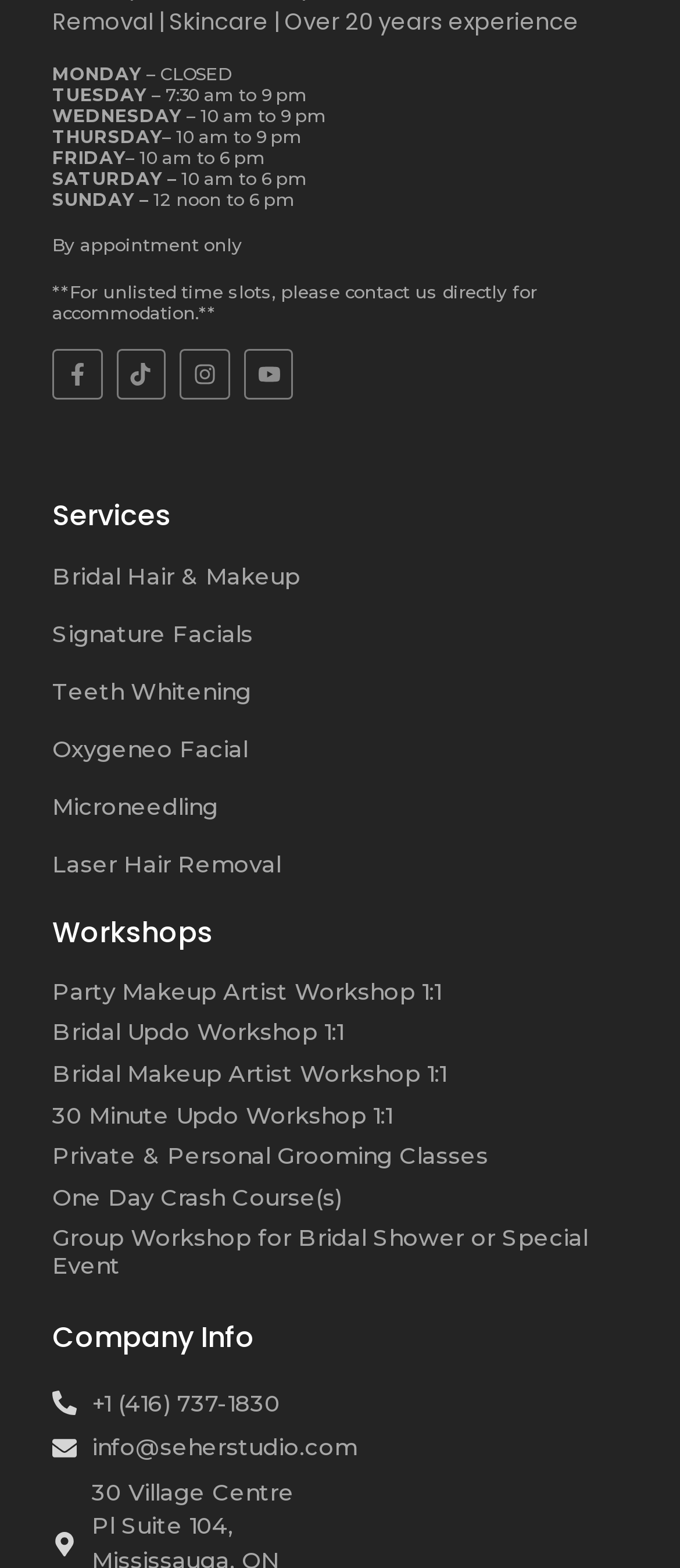Determine the bounding box coordinates of the region that needs to be clicked to achieve the task: "View Bridal Hair & Makeup services".

[0.077, 0.358, 0.441, 0.376]